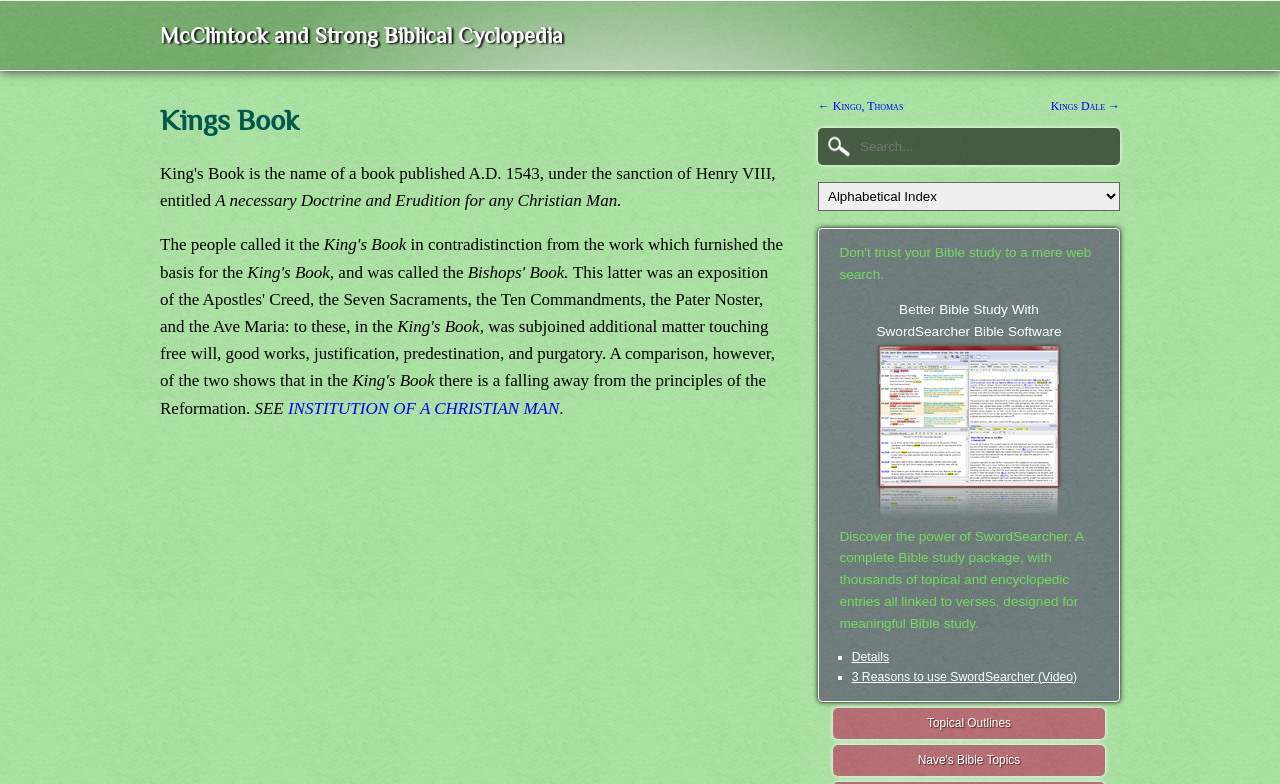Specify the bounding box coordinates of the area to click in order to follow the given instruction: "Learn more about SwordSearcher Bible Software."

[0.684, 0.386, 0.83, 0.648]